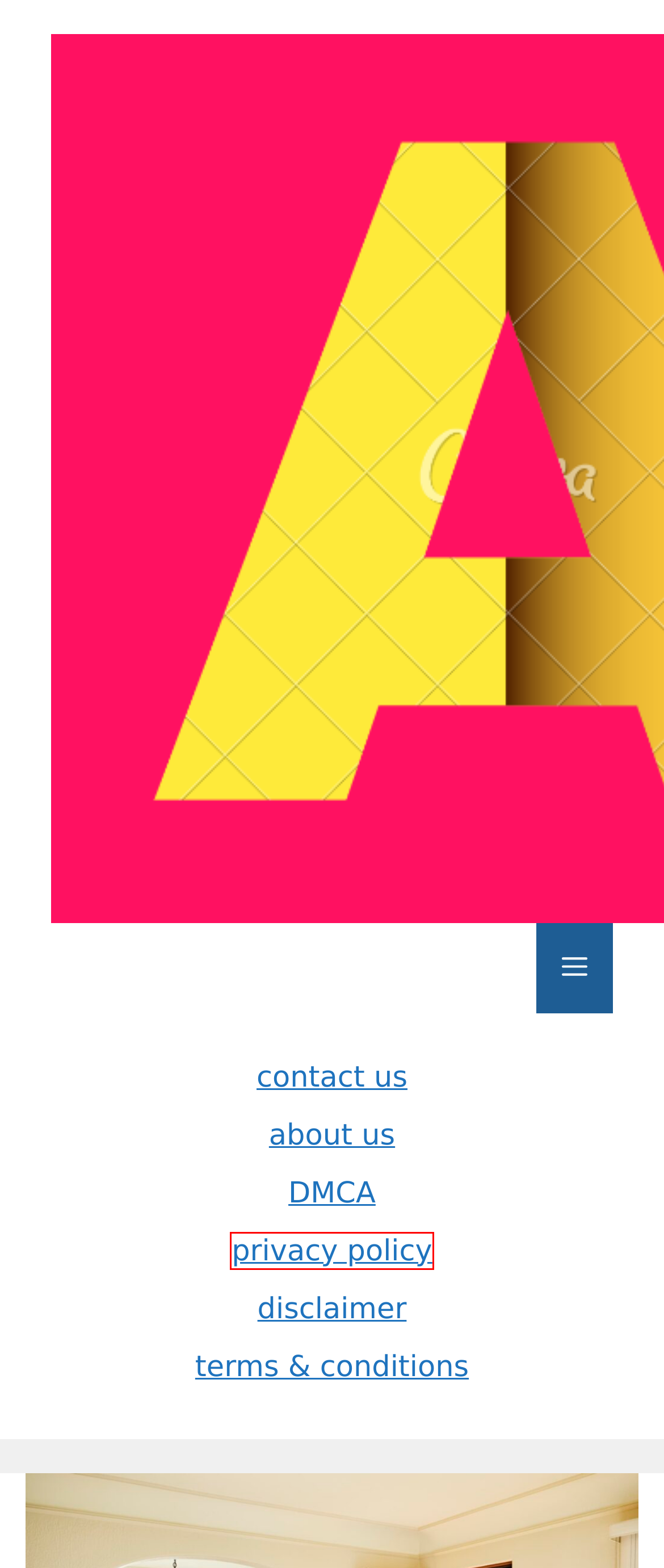You have a screenshot of a webpage with a red bounding box around an element. Select the webpage description that best matches the new webpage after clicking the element within the red bounding box. Here are the descriptions:
A. World View –  World View
B. Daily Trends – World View
C. disclaimer – World View
D. privacy policy – World View
E. APK ADD – World View
F. DMCA – World View
G. contact us – World View
H. terms & conditions – World View

D